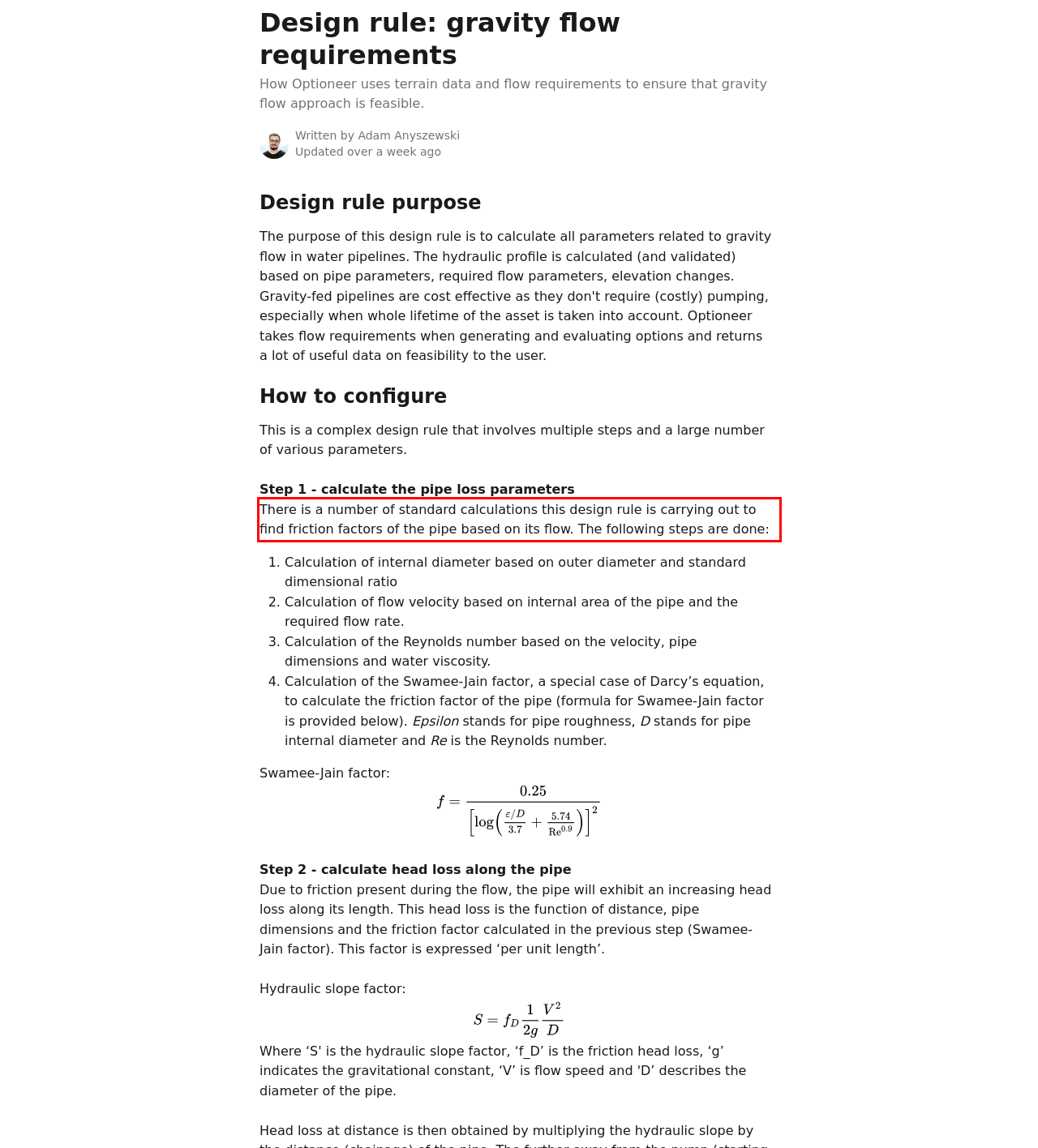Within the screenshot of the webpage, locate the red bounding box and use OCR to identify and provide the text content inside it.

There is a number of standard calculations this design rule is carrying out to find friction factors of the pipe based on its flow. The following steps are done: